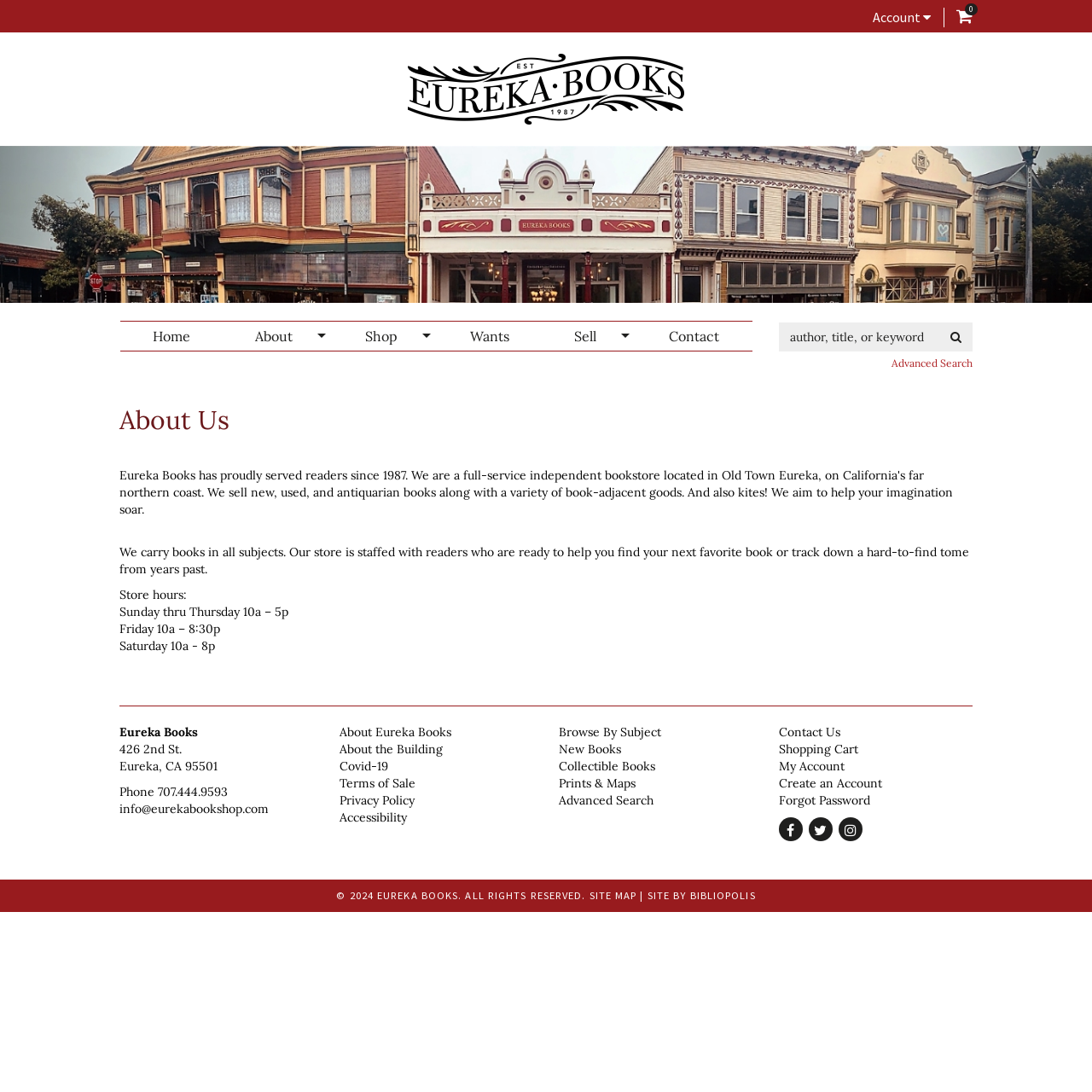Extract the bounding box coordinates for the described element: "Advanced Search". The coordinates should be represented as four float numbers between 0 and 1: [left, top, right, bottom].

[0.816, 0.327, 0.891, 0.338]